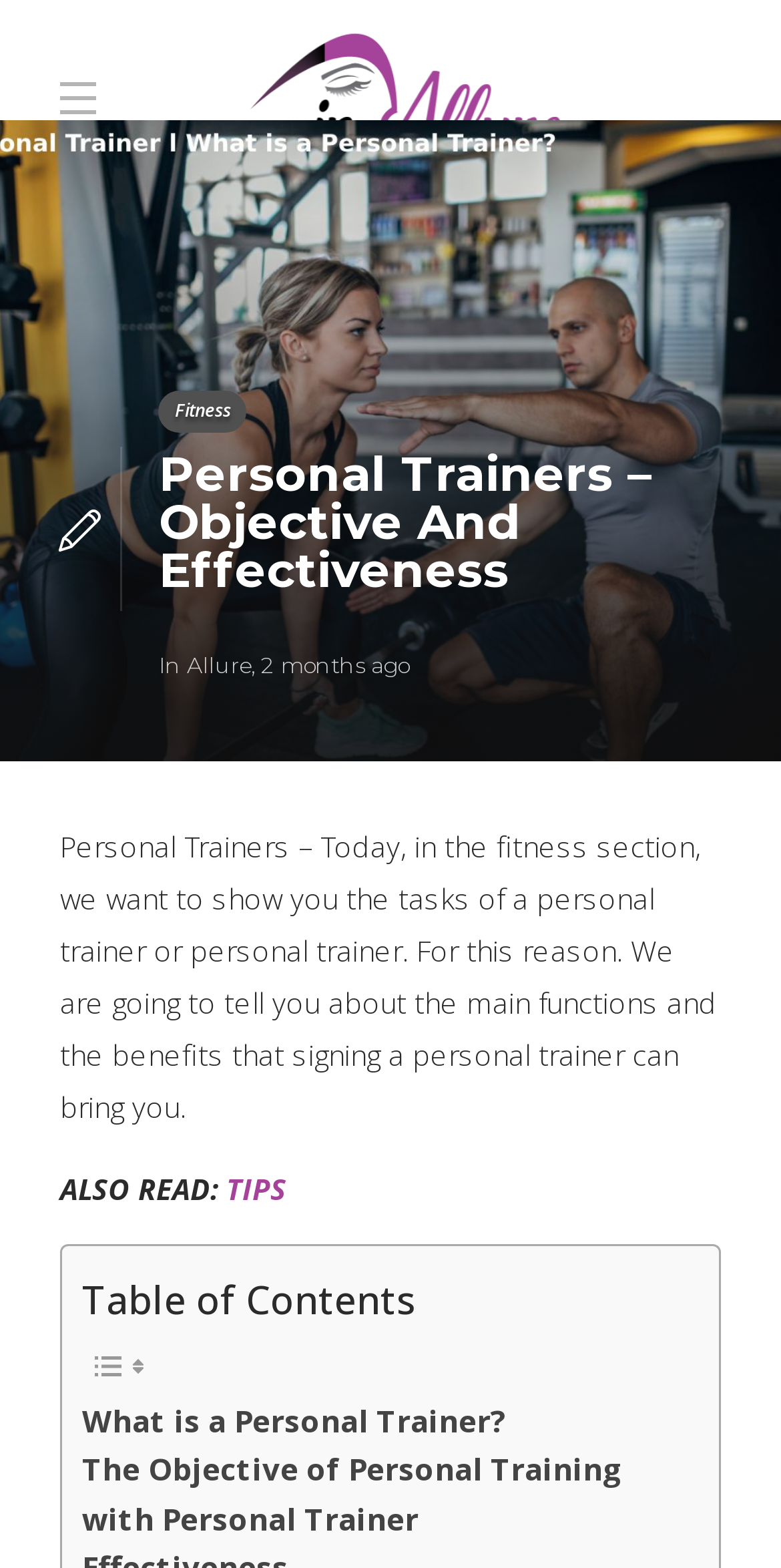How many links are there in the 'Table of Contents' section?
Please analyze the image and answer the question with as much detail as possible.

In the 'Table of Contents' section, there are two links: 'What is a Personal Trainer?' and 'The Objective of Personal Training with Personal Trainer', which are listed as subheadings.